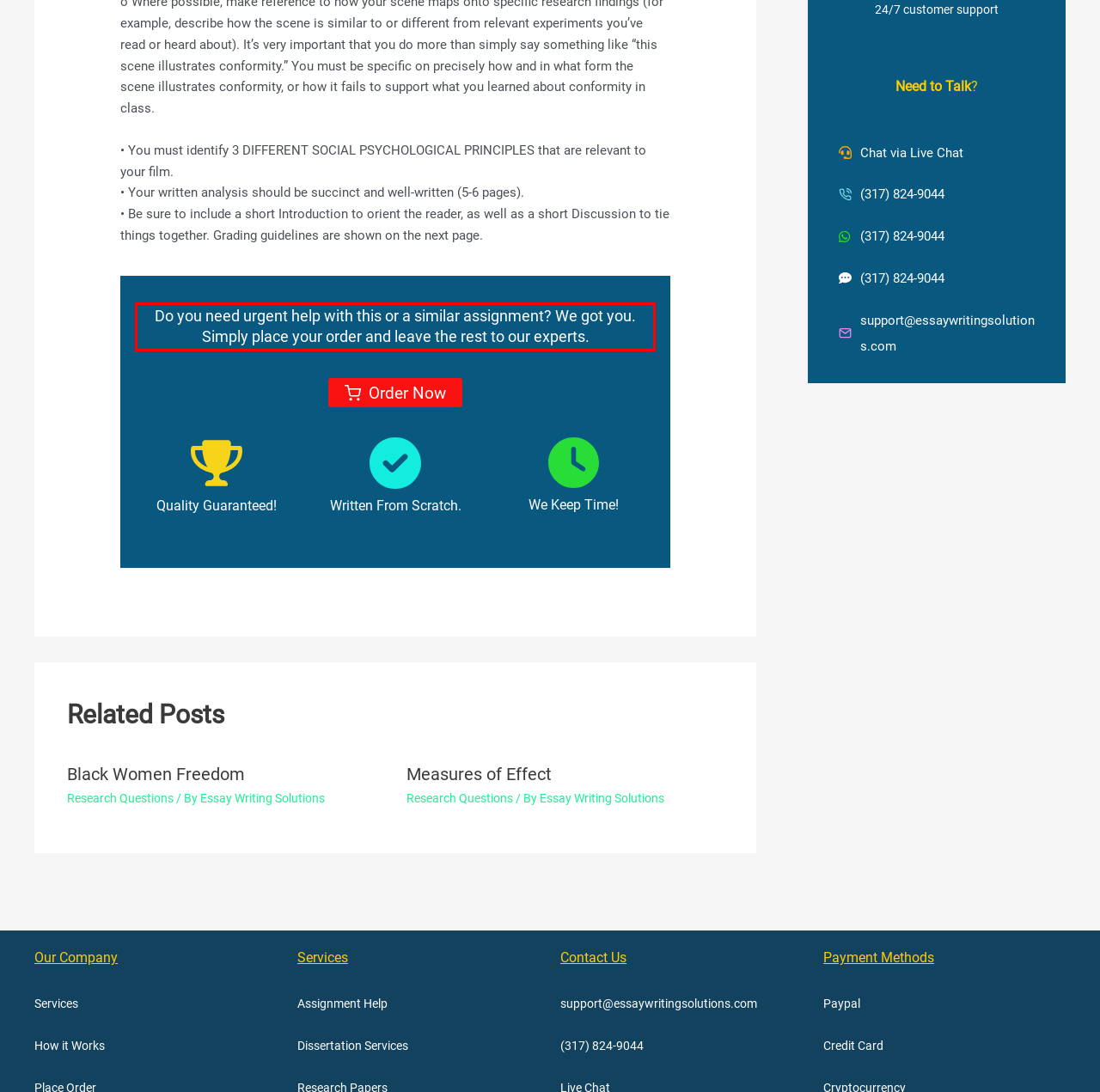From the screenshot of the webpage, locate the red bounding box and extract the text contained within that area.

Do you need urgent help with this or a similar assignment? We got you. Simply place your order and leave the rest to our experts.